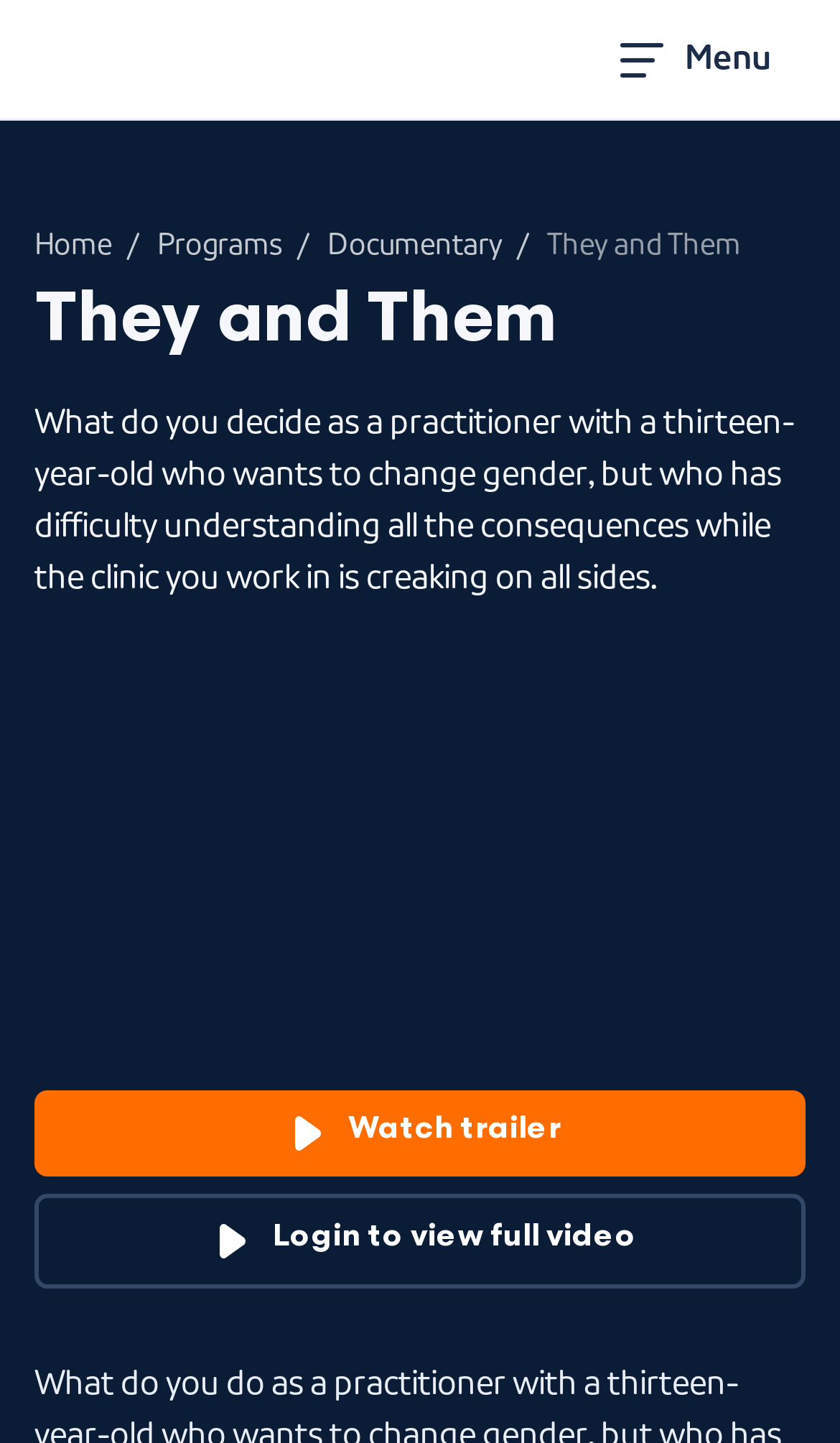Please determine the bounding box coordinates of the area that needs to be clicked to complete this task: 'Login to view full video'. The coordinates must be four float numbers between 0 and 1, formatted as [left, top, right, bottom].

[0.041, 0.827, 0.959, 0.892]